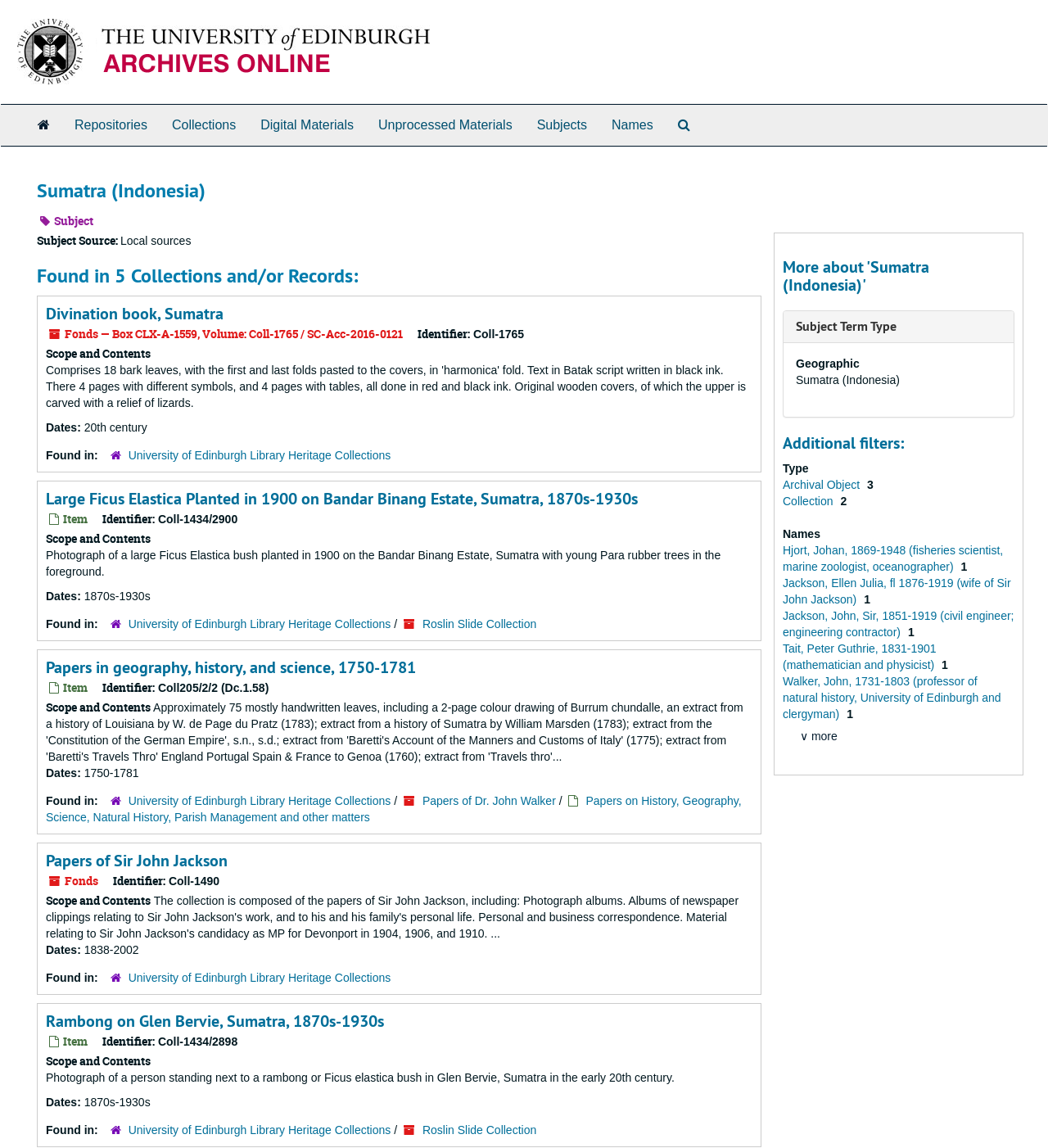Kindly provide the bounding box coordinates of the section you need to click on to fulfill the given instruction: "Learn more about 'Sumatra (Indonesia)'".

[0.747, 0.225, 0.968, 0.256]